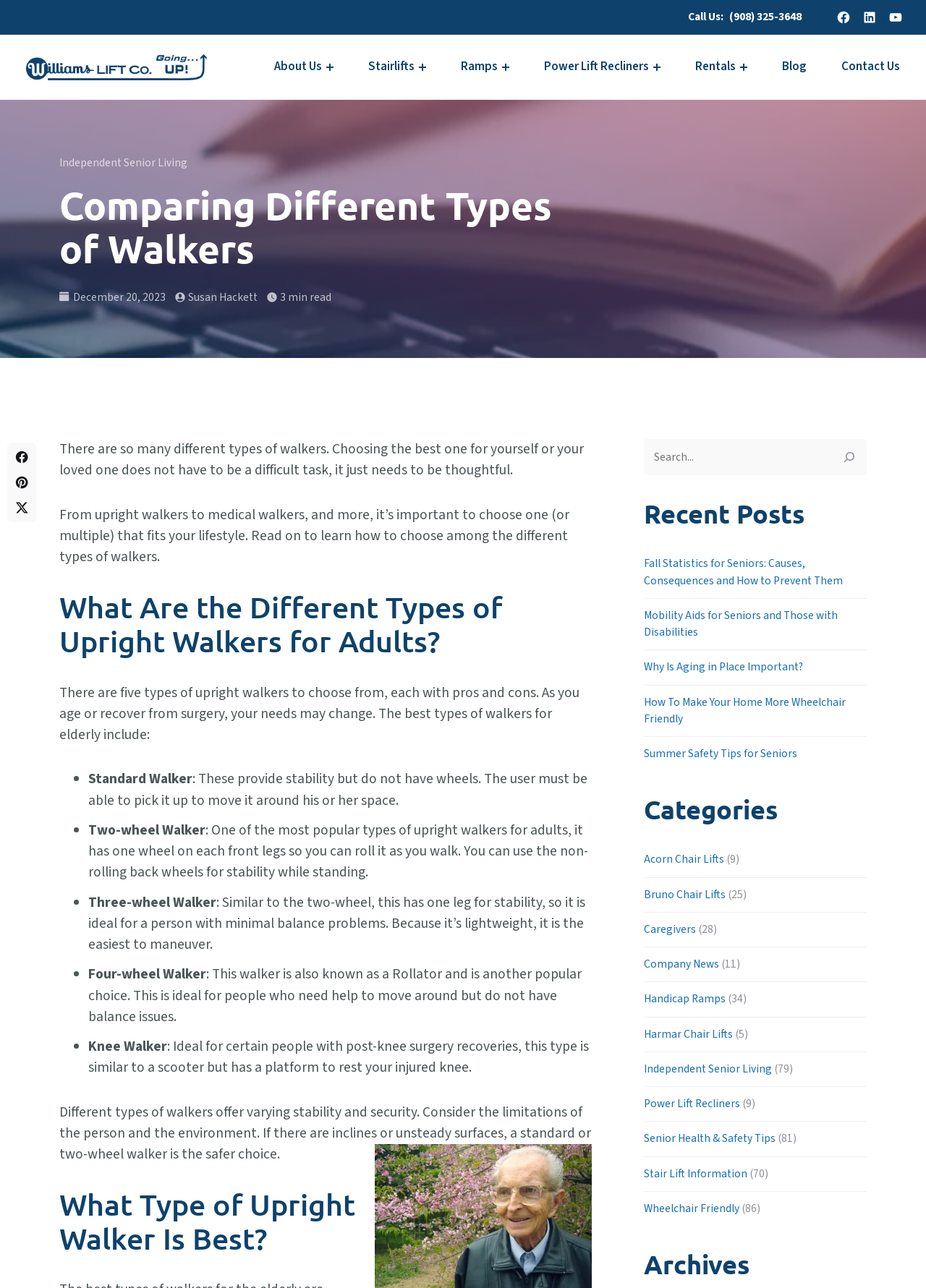Identify the coordinates of the bounding box for the element that must be clicked to accomplish the instruction: "Call the phone number".

[0.788, 0.007, 0.866, 0.02]